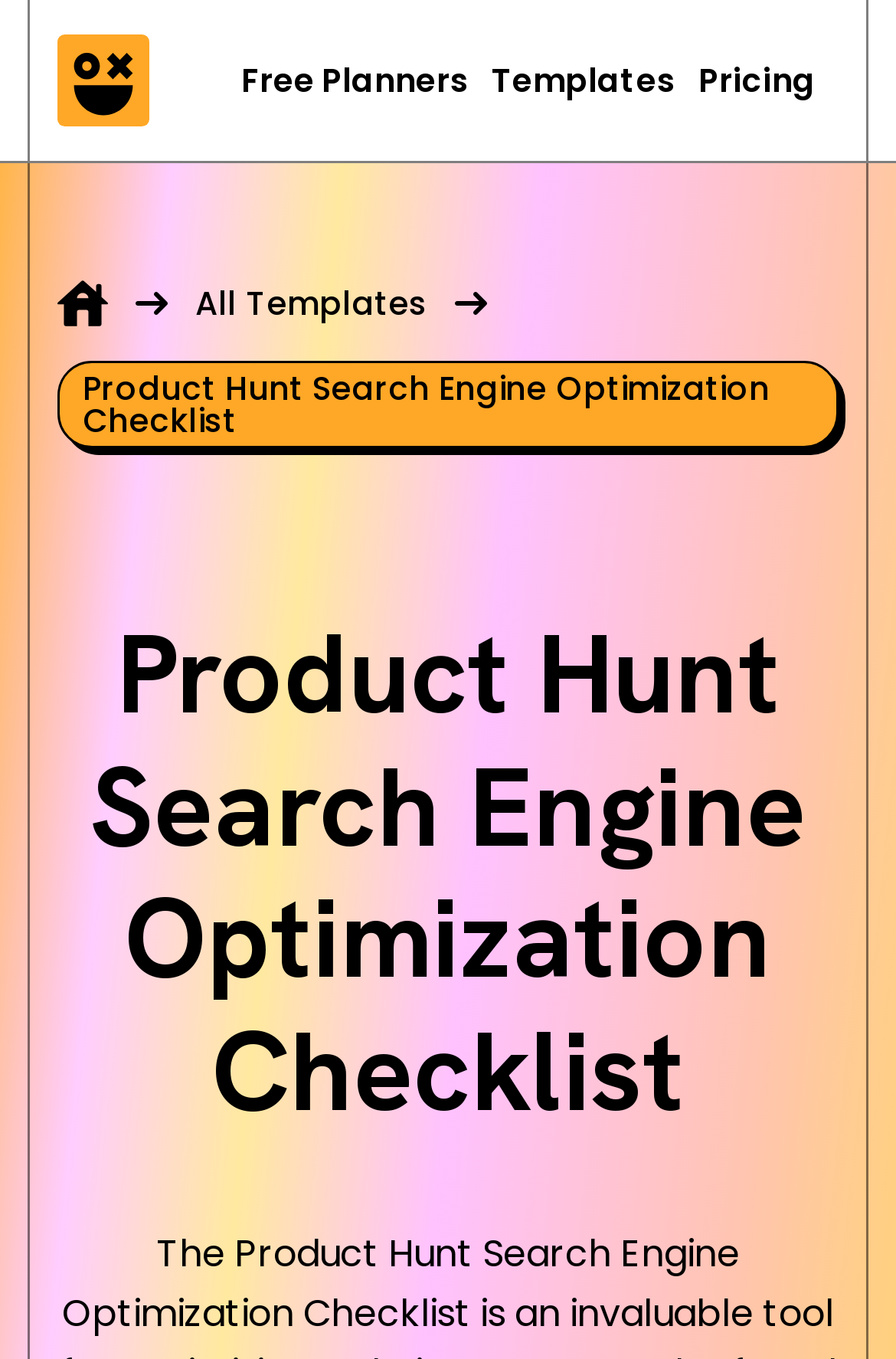What is the purpose of the webpage?
Look at the screenshot and respond with a single word or phrase.

SEO checklist for Product Hunt listings